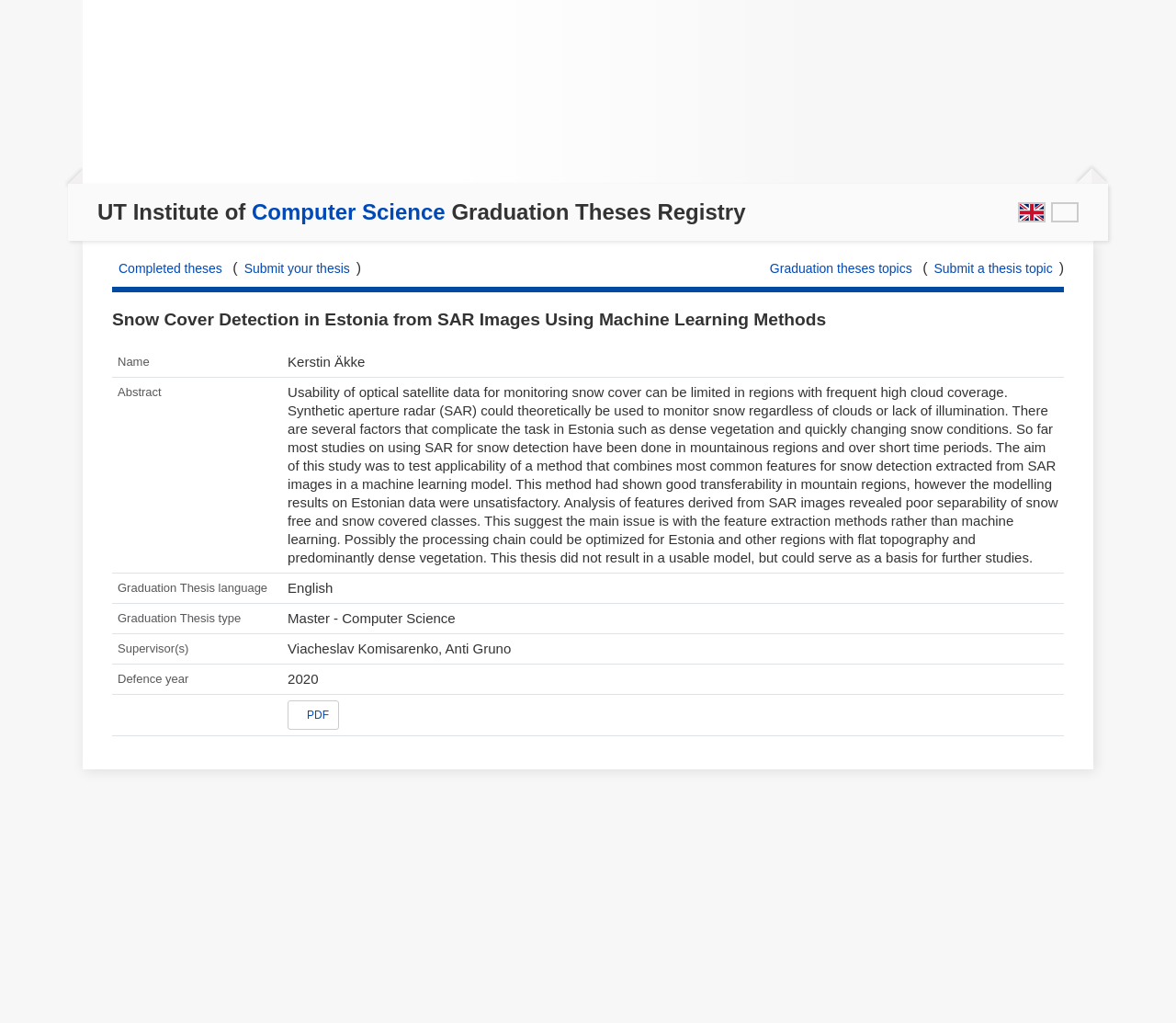Respond to the following query with just one word or a short phrase: 
What is the language of the thesis?

English